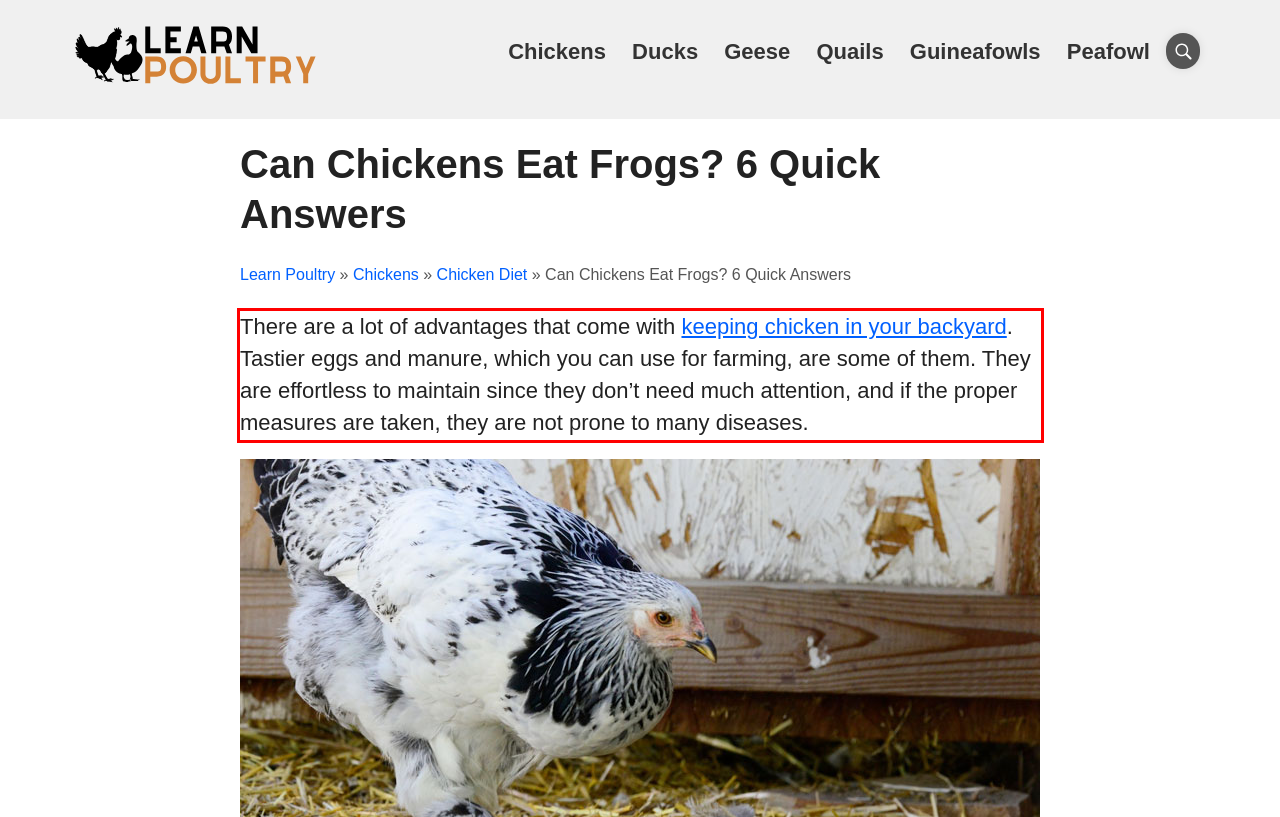Please identify and extract the text from the UI element that is surrounded by a red bounding box in the provided webpage screenshot.

There are a lot of advantages that come with keeping chicken in your backyard. Tastier eggs and manure, which you can use for farming, are some of them. They are effortless to maintain since they don’t need much attention, and if the proper measures are taken, they are not prone to many diseases.